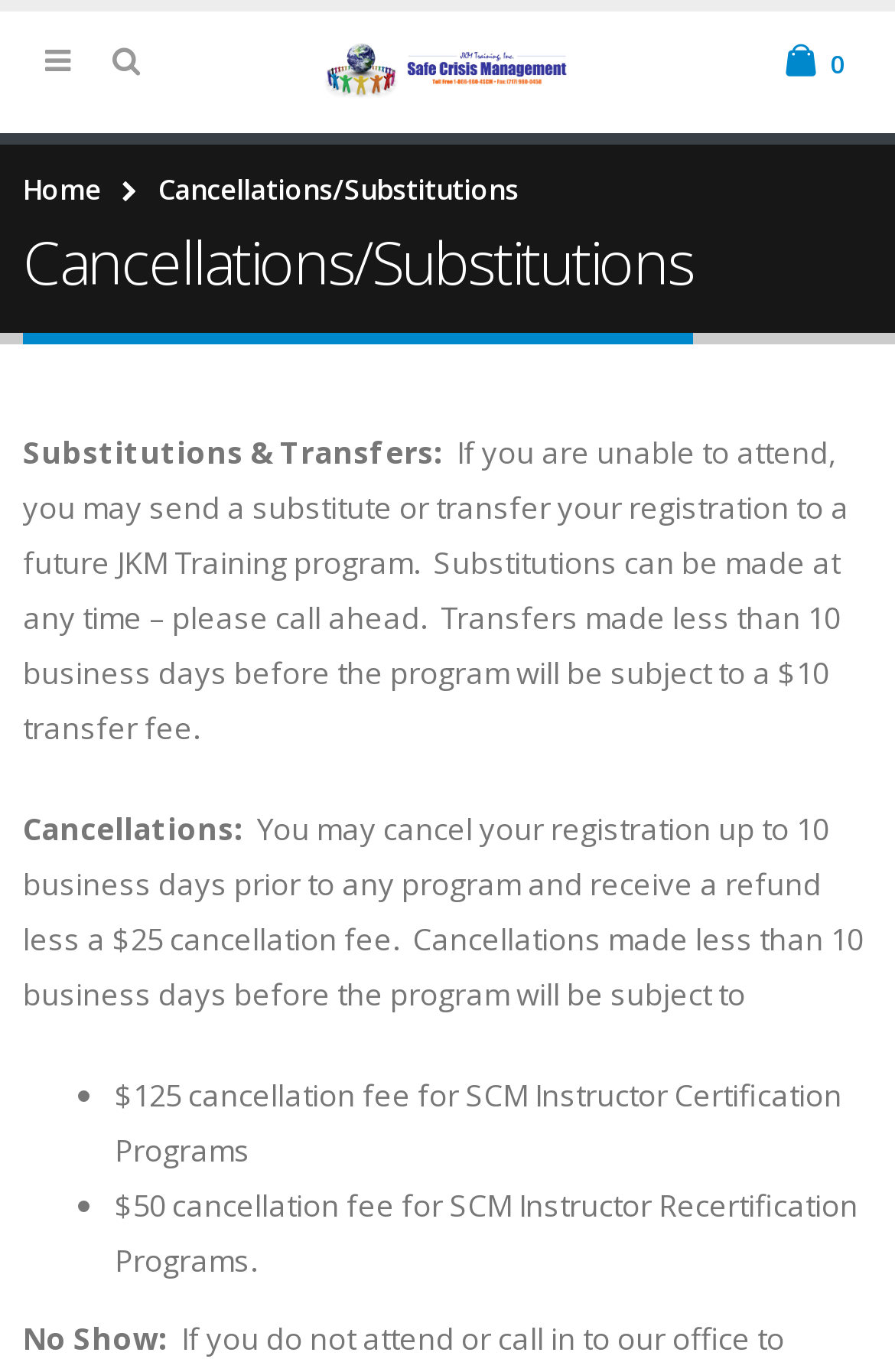Provide a short answer using a single word or phrase for the following question: 
What is the cancellation fee for SCM Instructor Certification Programs?

$125